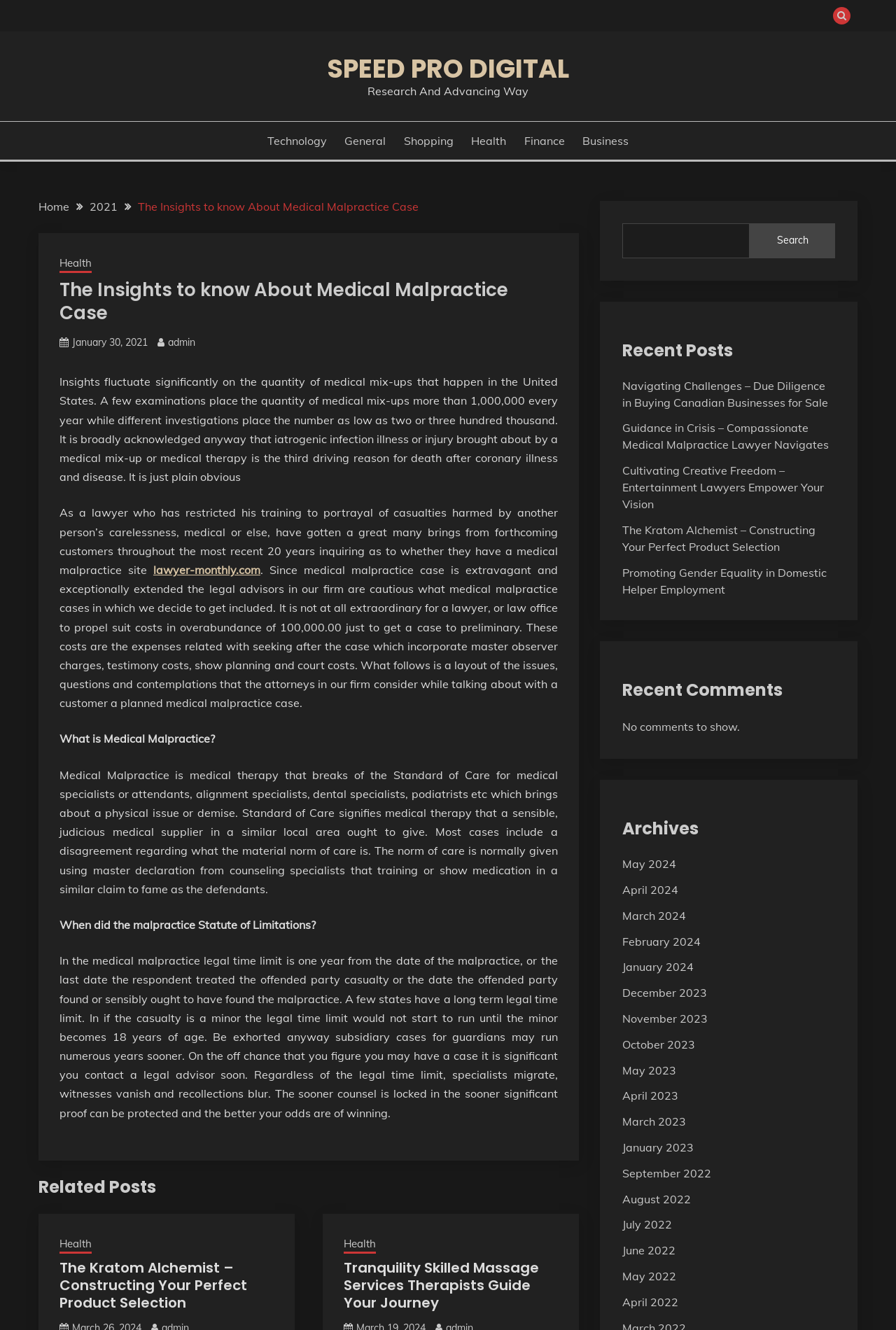Provide a one-word or short-phrase answer to the question:
What is the main topic of this webpage?

Medical Malpractice